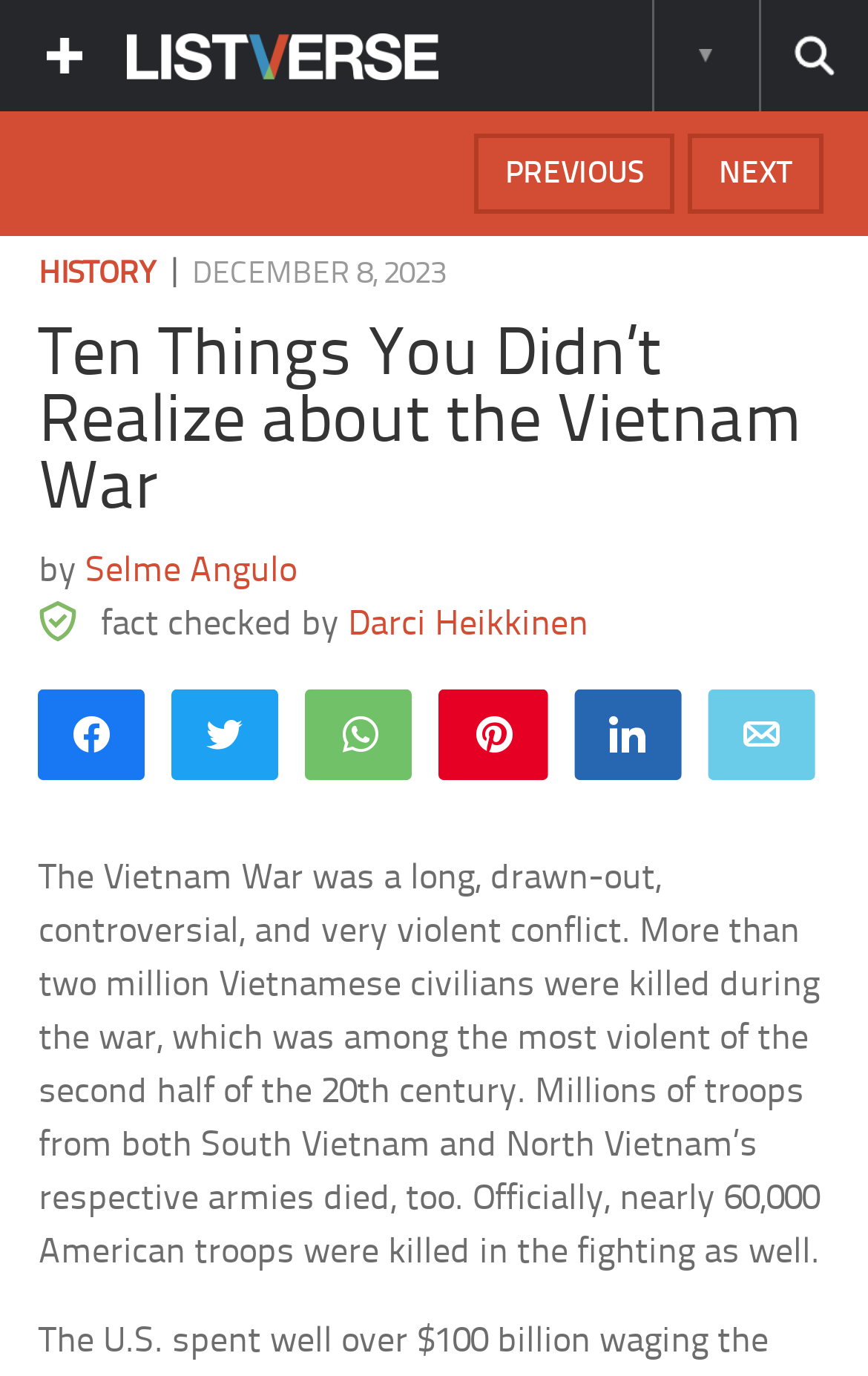Locate the bounding box coordinates of the element's region that should be clicked to carry out the following instruction: "Share on WhatsApp". The coordinates need to be four float numbers between 0 and 1, i.e., [left, top, right, bottom].

[0.356, 0.503, 0.474, 0.561]